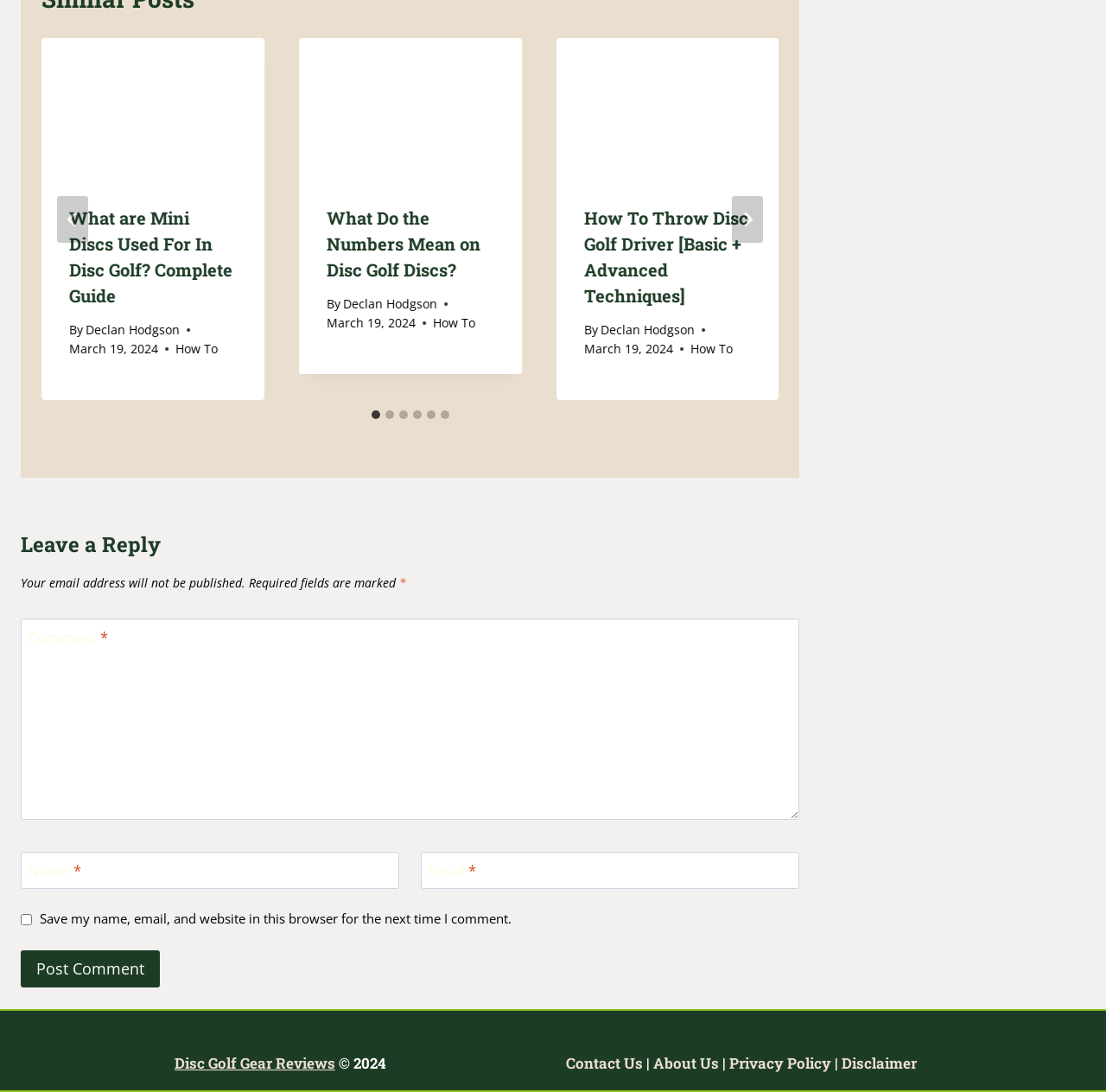What is the copyright year of the website?
Look at the image and provide a short answer using one word or a phrase.

2024